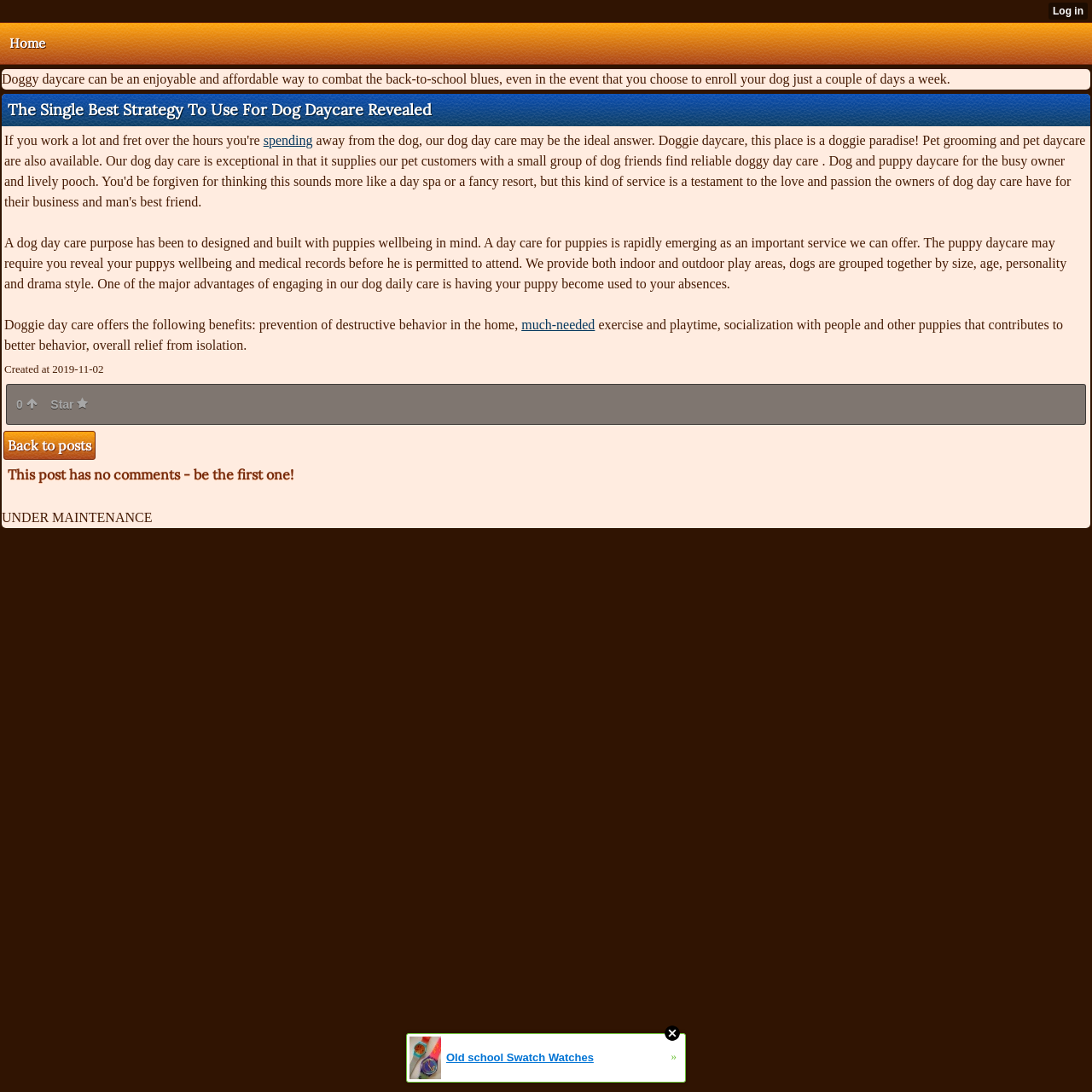Answer with a single word or phrase: 
What information may be required before a puppy can attend day care?

puppy's wellbeing and medical records